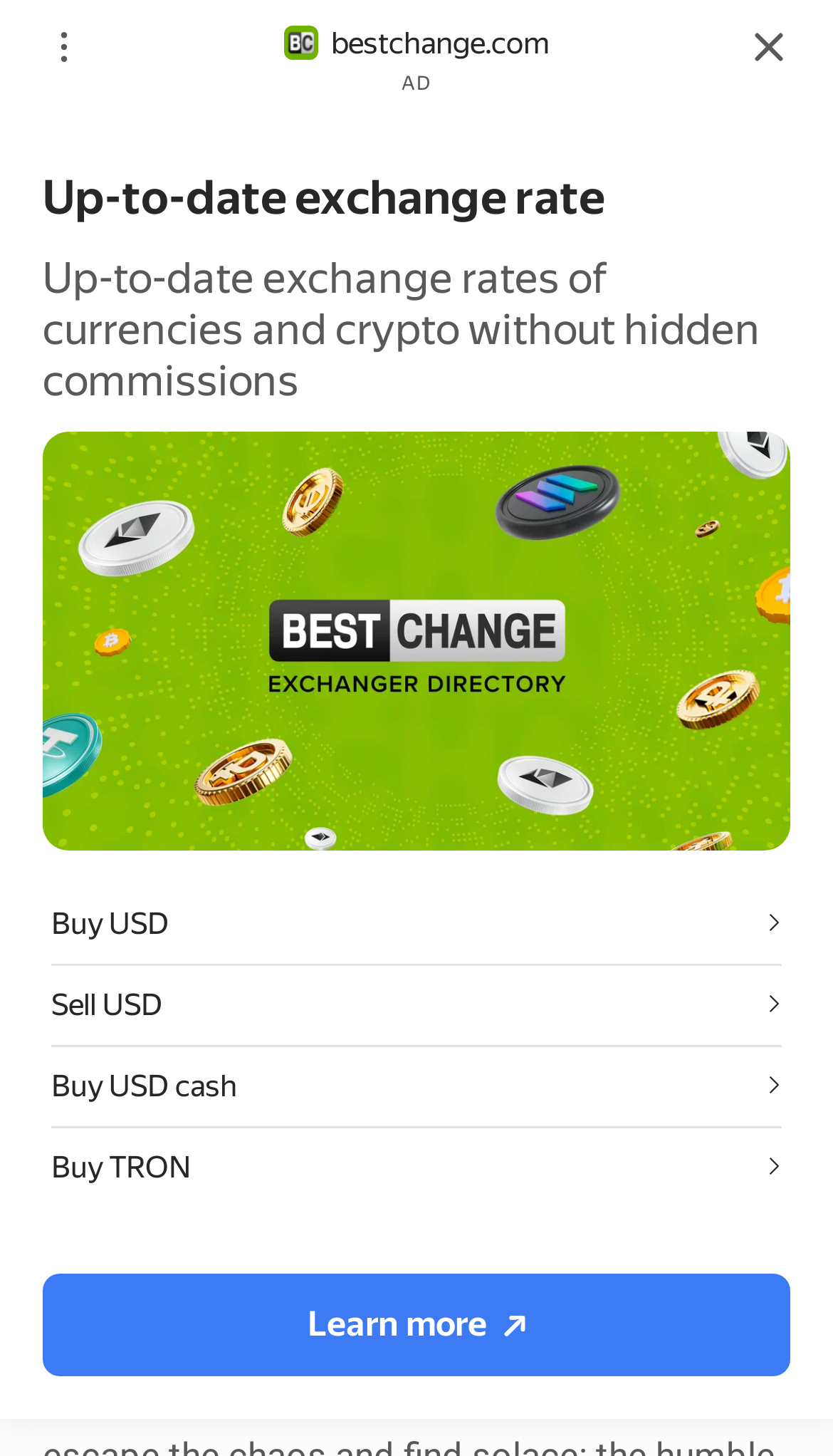Please examine the image and answer the question with a detailed explanation:
How many images are there on the webpage?

I counted the number of image elements on the webpage, which are the 'Close' icon, the 'HELP FOR YOU' icon, the '' icon, the '' icon, the image with bounding box coordinate [0.056, 0.021, 0.097, 0.044], the image with bounding box coordinate [0.903, 0.021, 0.944, 0.044], the image with bounding box coordinate [0.921, 0.627, 0.938, 0.641], the image with bounding box coordinate [0.921, 0.683, 0.938, 0.697], and the image with bounding box coordinate [0.605, 0.902, 0.631, 0.918].